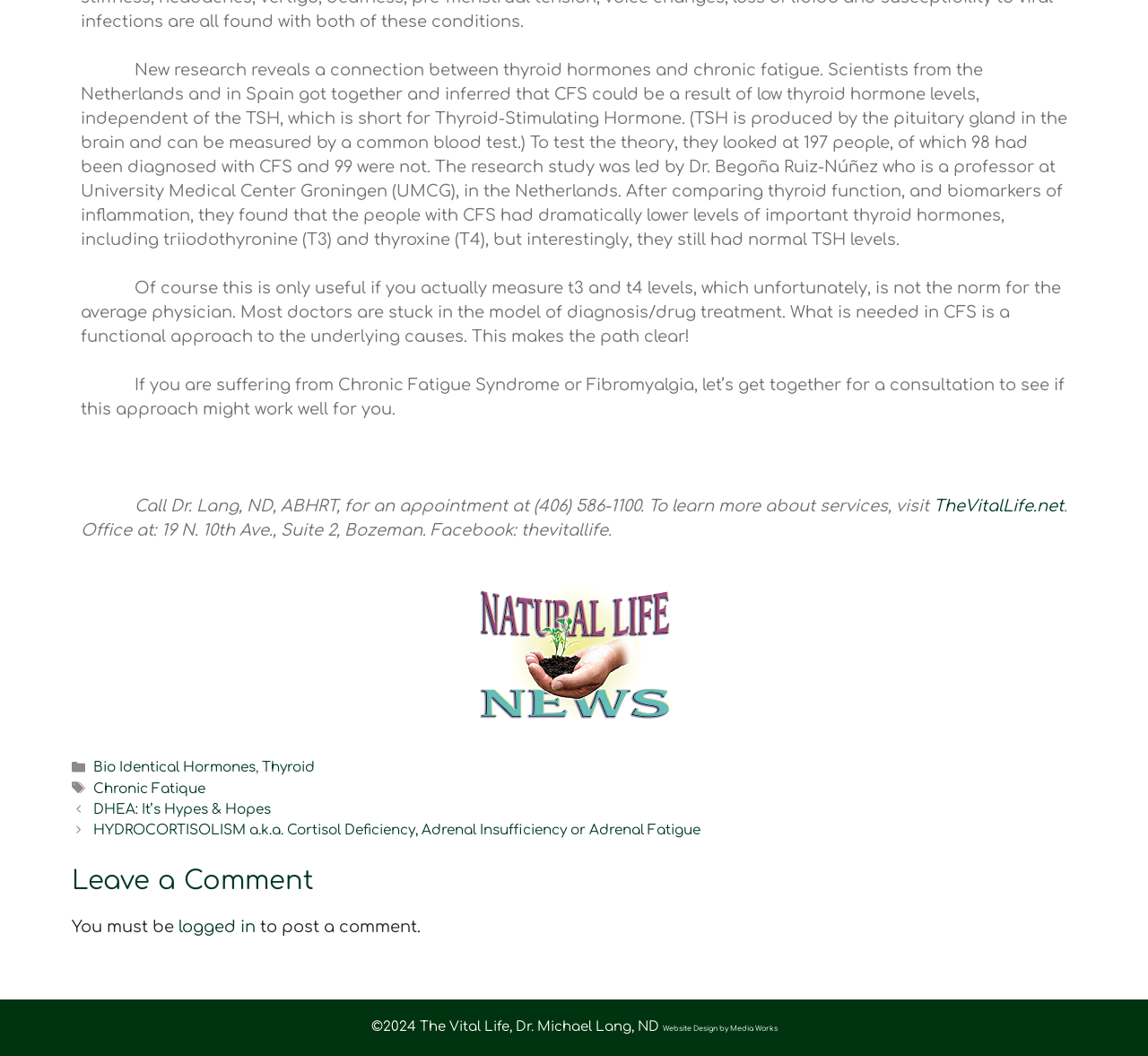What is the name of the website mentioned in the webpage?
Please look at the screenshot and answer in one word or a short phrase.

TheVitalLife.net